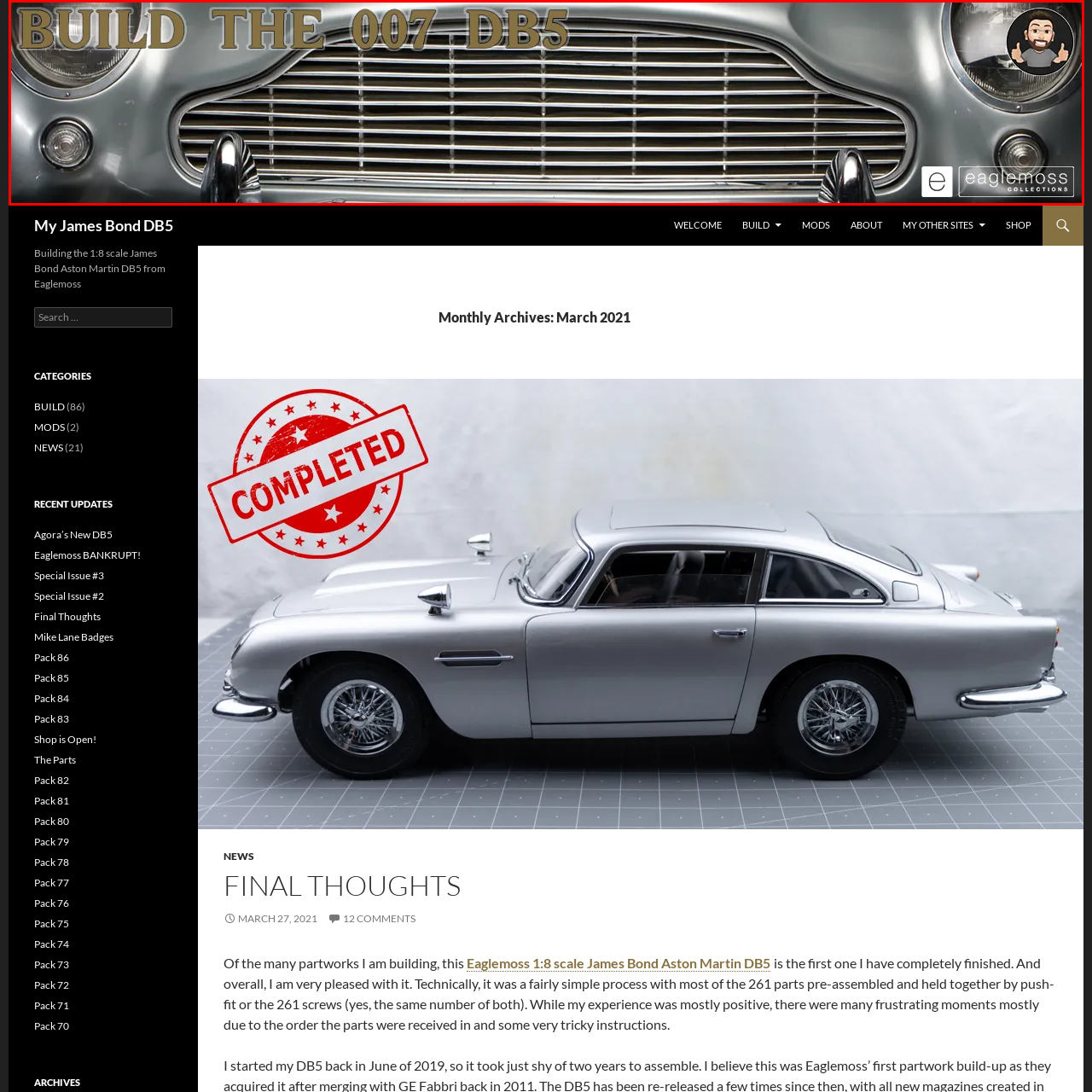Concentrate on the image bordered by the red line and give a one-word or short phrase answer to the following question:
What is the gesture of the cartoonish character?

thumbs-up